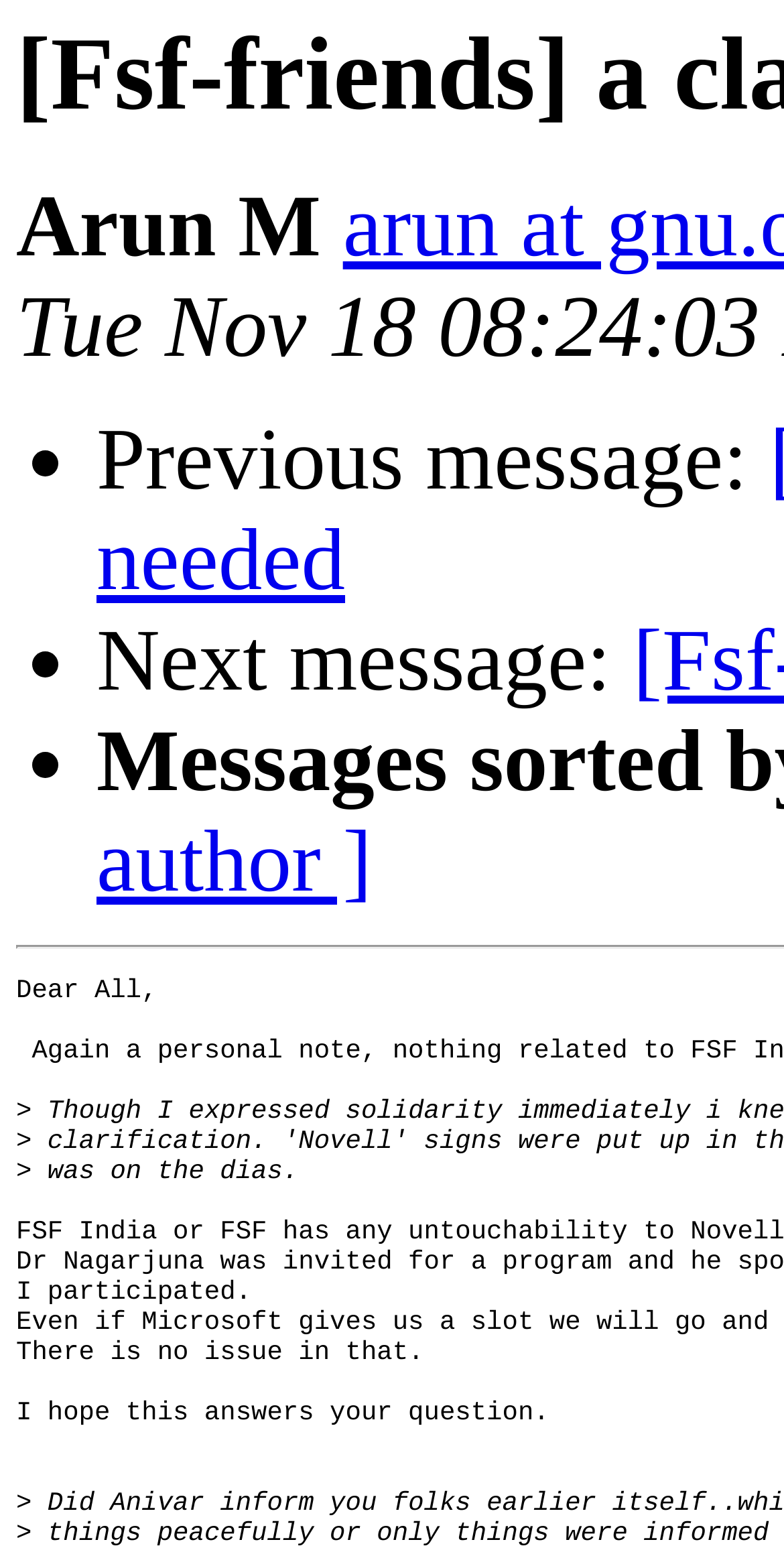What is the context of the webpage?
Based on the image, give a one-word or short phrase answer.

Email or message thread